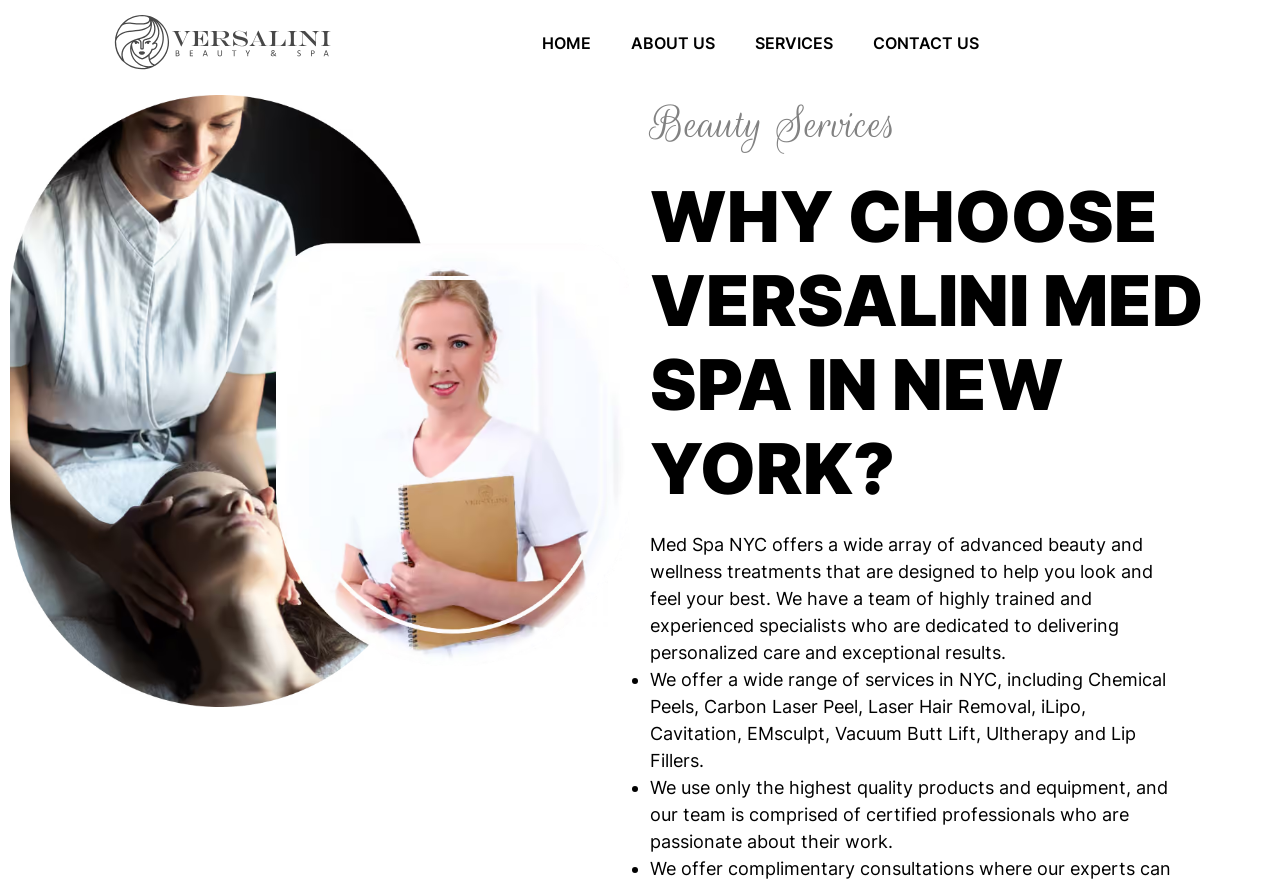Generate a comprehensive description of the webpage.

The webpage is about Versalini Med Spa in NYC, offering luxury beauty and wellness treatments. At the top, there are five navigation links: "Master Class barber", "HOME", "ABOUT US", "SERVICES", and "CONTACT US", aligned horizontally across the page. 

Below the navigation links, there is a heading "WHY CHOOSE VERSALINI MED SPA IN NEW YORK?" which spans almost the entire width of the page. 

Under the heading, there is a paragraph of text describing the med spa's services, stating that they offer a wide array of advanced beauty and wellness treatments designed to help customers look and feel their best, with a team of highly trained and experienced specialists delivering personalized care and exceptional results.

Following this paragraph, there is a list of services offered by the med spa, including Chemical Peels, Carbon Laser Peel, Laser Hair Removal, and others, marked by bullet points. Each list item is on a new line, and the text is aligned to the left.

Finally, there is another paragraph of text, stating that the med spa uses only the highest quality products and equipment, and their team is comprised of certified professionals who are passionate about their work.